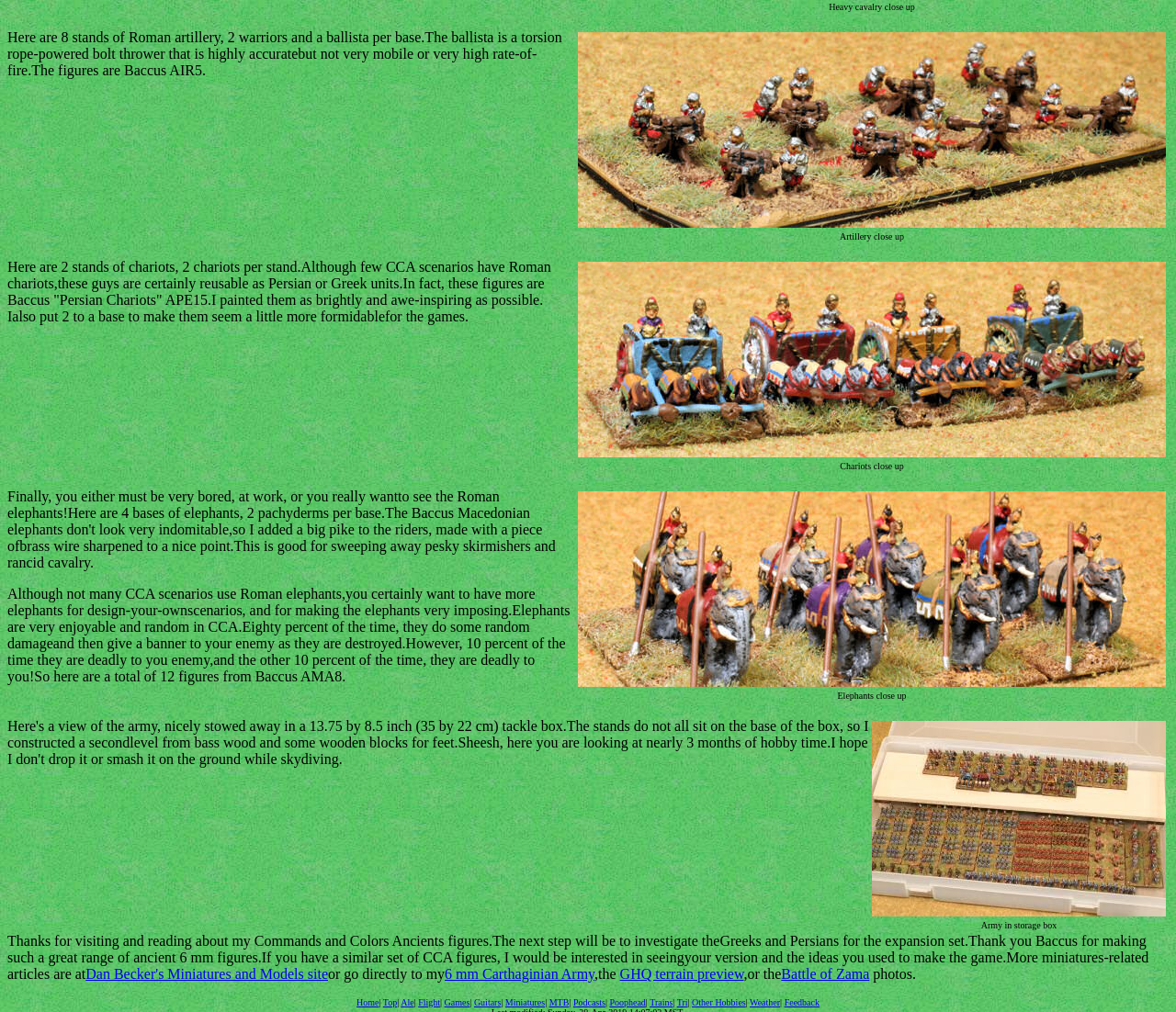Use a single word or phrase to answer the question:
How many stands of chariots are shown on the webpage?

2